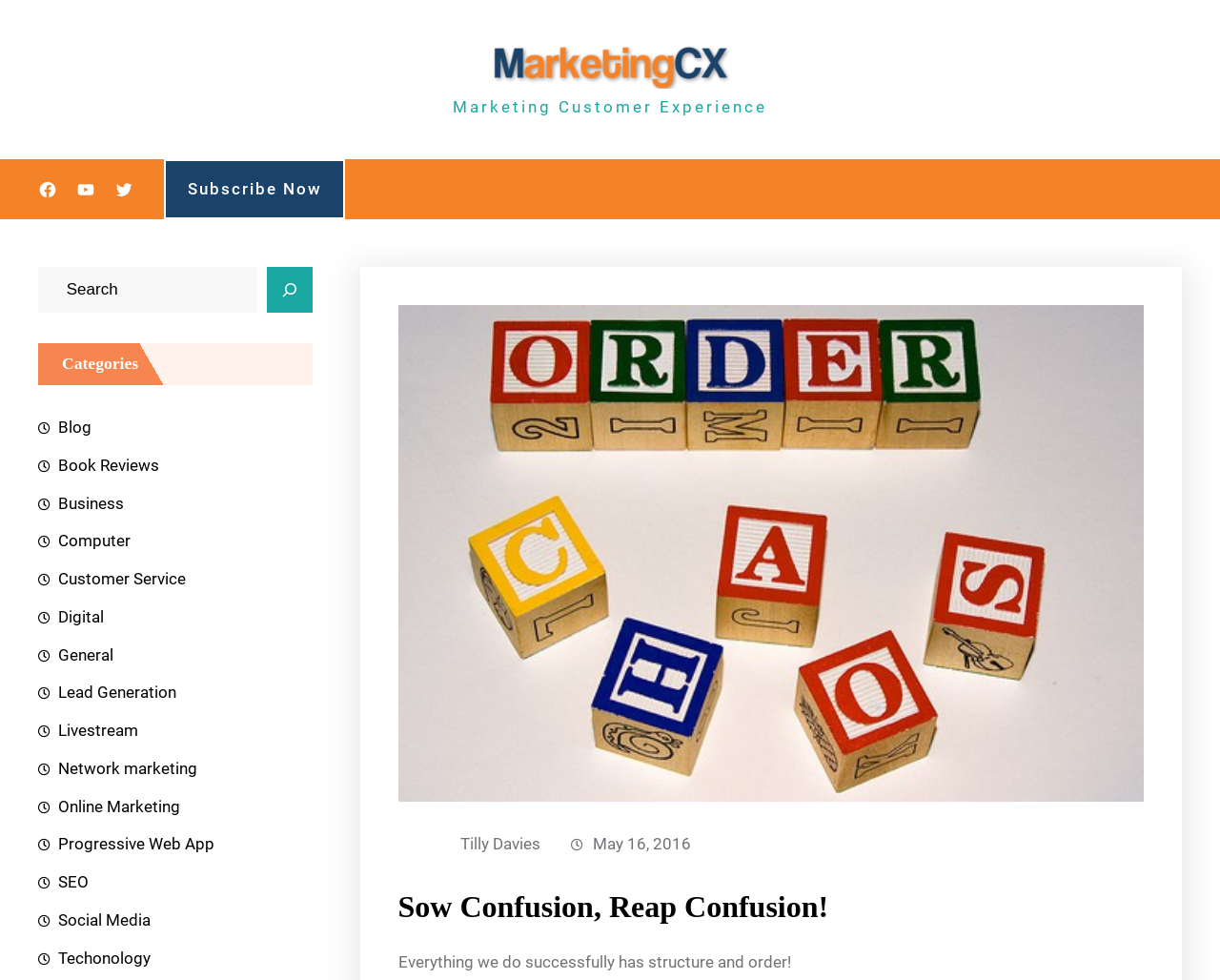Describe the entire webpage, focusing on both content and design.

The webpage is titled "Sow Confusion, Reap Confusion! – MarketingCX" and appears to be a blog or article page. At the top, there is a logo and a link to "MarketingCX" on the left, accompanied by an image with the same name. To the right of the logo, there is a heading that reads "Marketing Customer Experience".

Below the logo, there are social media links to Facebook, YouTube, and Twitter, followed by a "Subscribe Now" button. A search bar is located to the right of these links, consisting of a text input field and a search button with a magnifying glass icon.

The main content of the page is divided into sections. On the left, there is a list of categories, including "Blog", "Book Reviews", "Business", and others, each represented by an icon and a link. On the right, there is a large image related to "network marketing", accompanied by the author's name "Tilly Davies" and the publication date "May 16, 2016".

The main article is titled "Sow Confusion, Reap Confusion!" and has a brief summary or introduction that reads "Everything we do successfully has structure and order!". The article content is not provided in the accessibility tree, but it likely follows below the introduction.